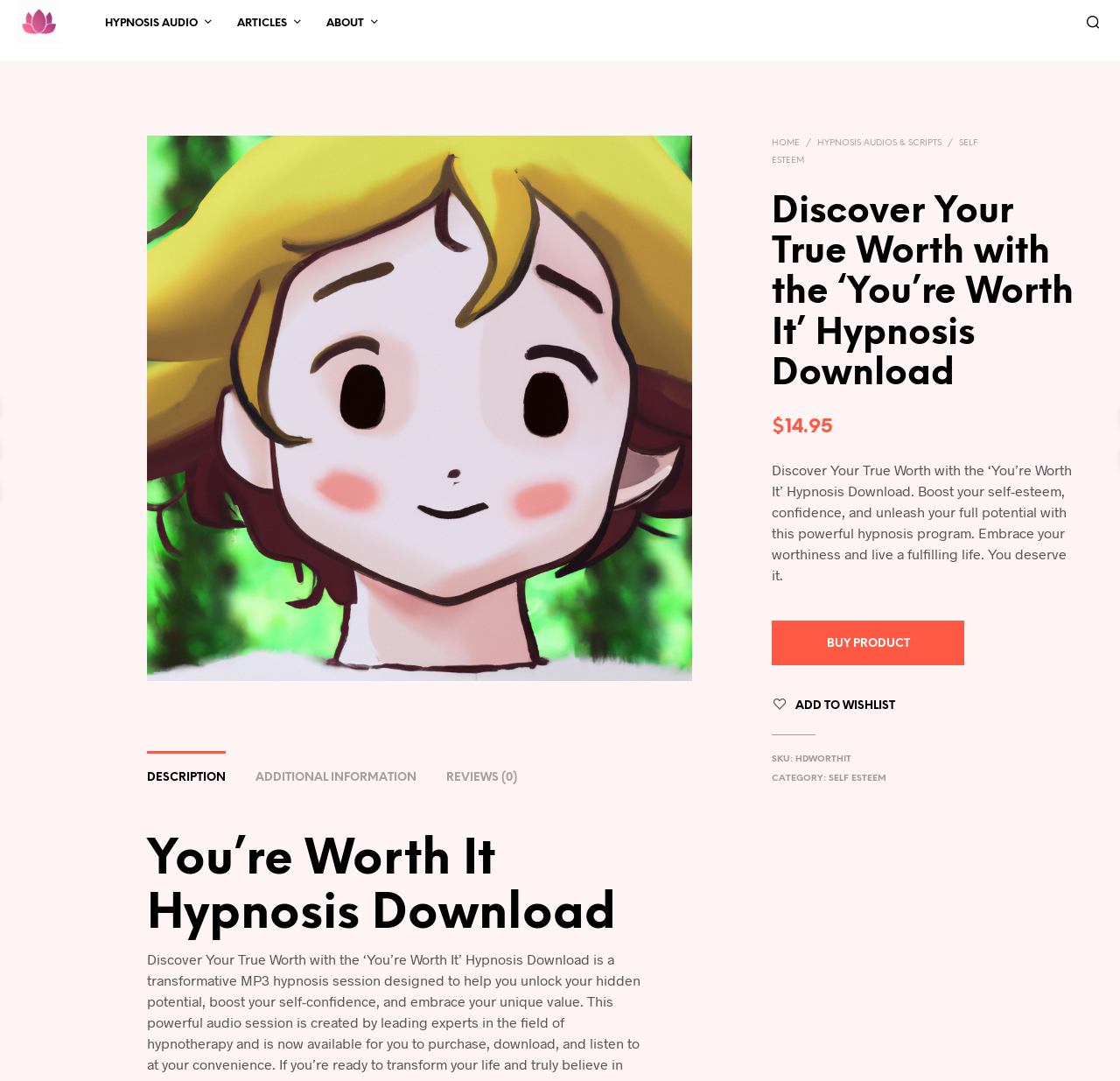What is the purpose of the 'You're Worth It' Hypnosis Download?
Deliver a detailed and extensive answer to the question.

I found the purpose by reading the description of the product, which states that it can 'Boost your self-esteem, confidence, and unleash your full potential with this powerful hypnosis program'.